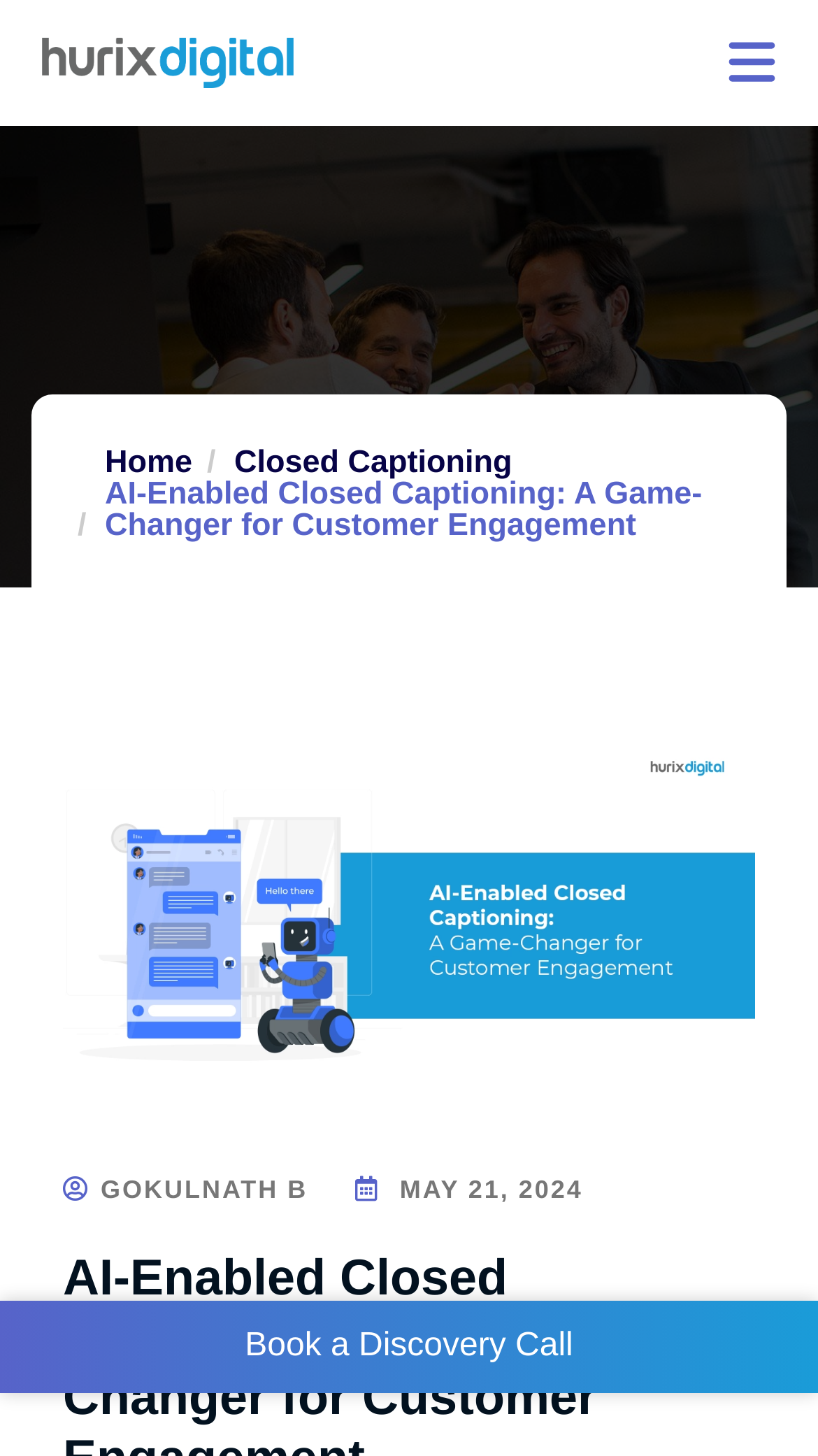From the given element description: "Book a Discovery Call", find the bounding box for the UI element. Provide the coordinates as four float numbers between 0 and 1, in the order [left, top, right, bottom].

[0.0, 0.893, 1.0, 0.957]